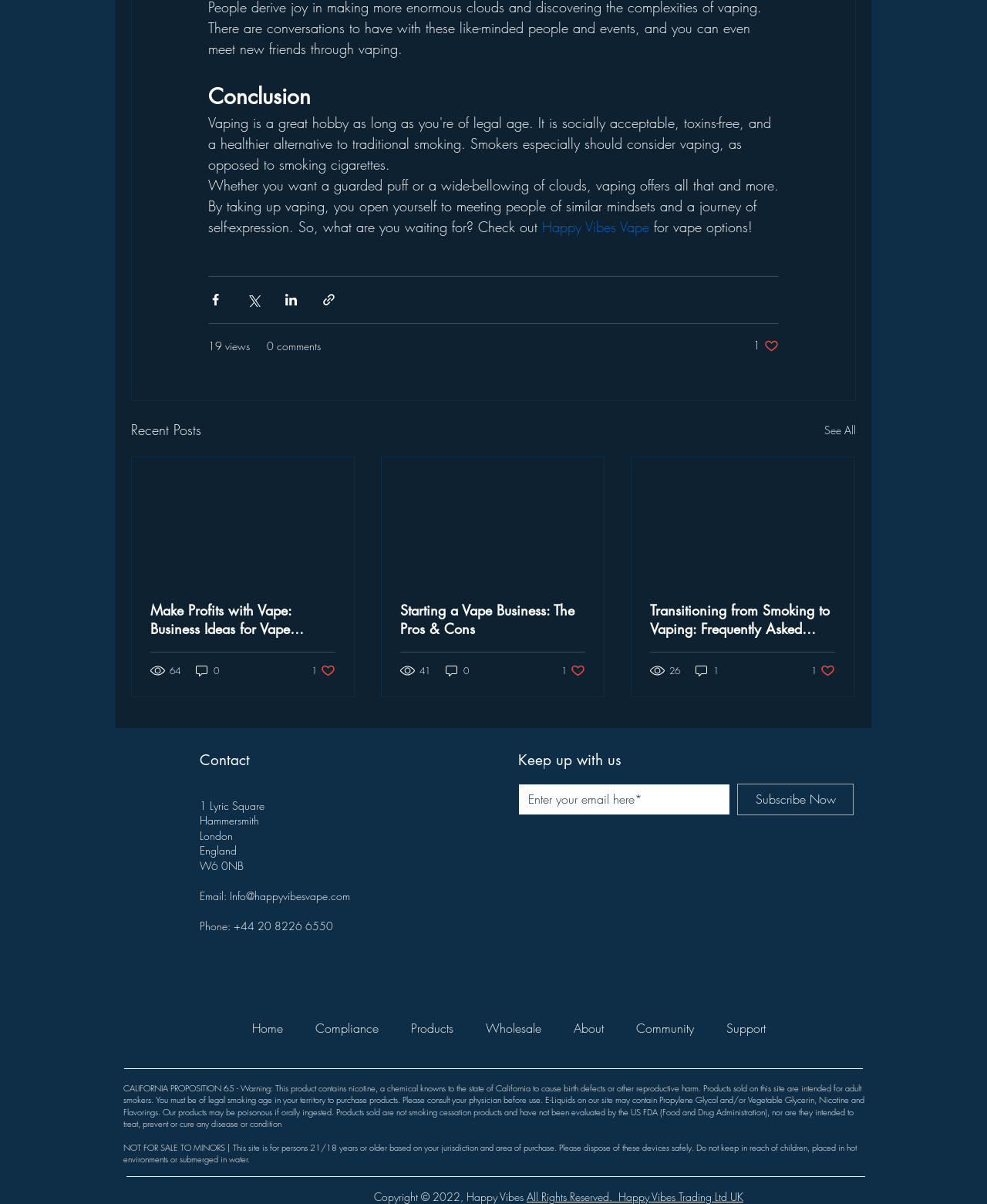Use a single word or phrase to answer the question:
How many social media platforms are listed?

5